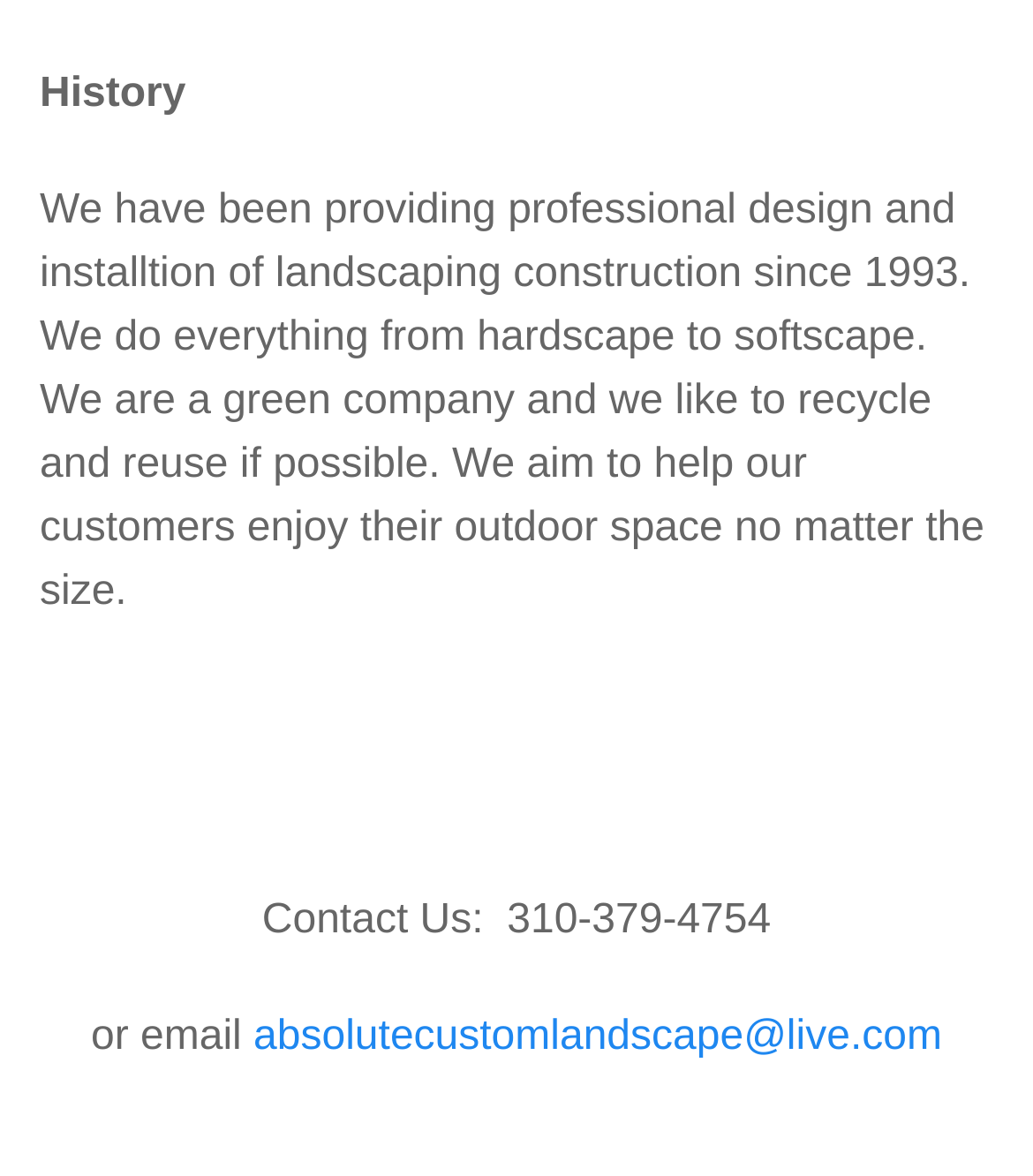Please specify the bounding box coordinates in the format (top-left x, top-left y, bottom-right x, bottom-right y), with all values as floating point numbers between 0 and 1. Identify the bounding box of the UI element described by: absolutecustomlandscape@live.com

[0.245, 0.862, 0.912, 0.901]